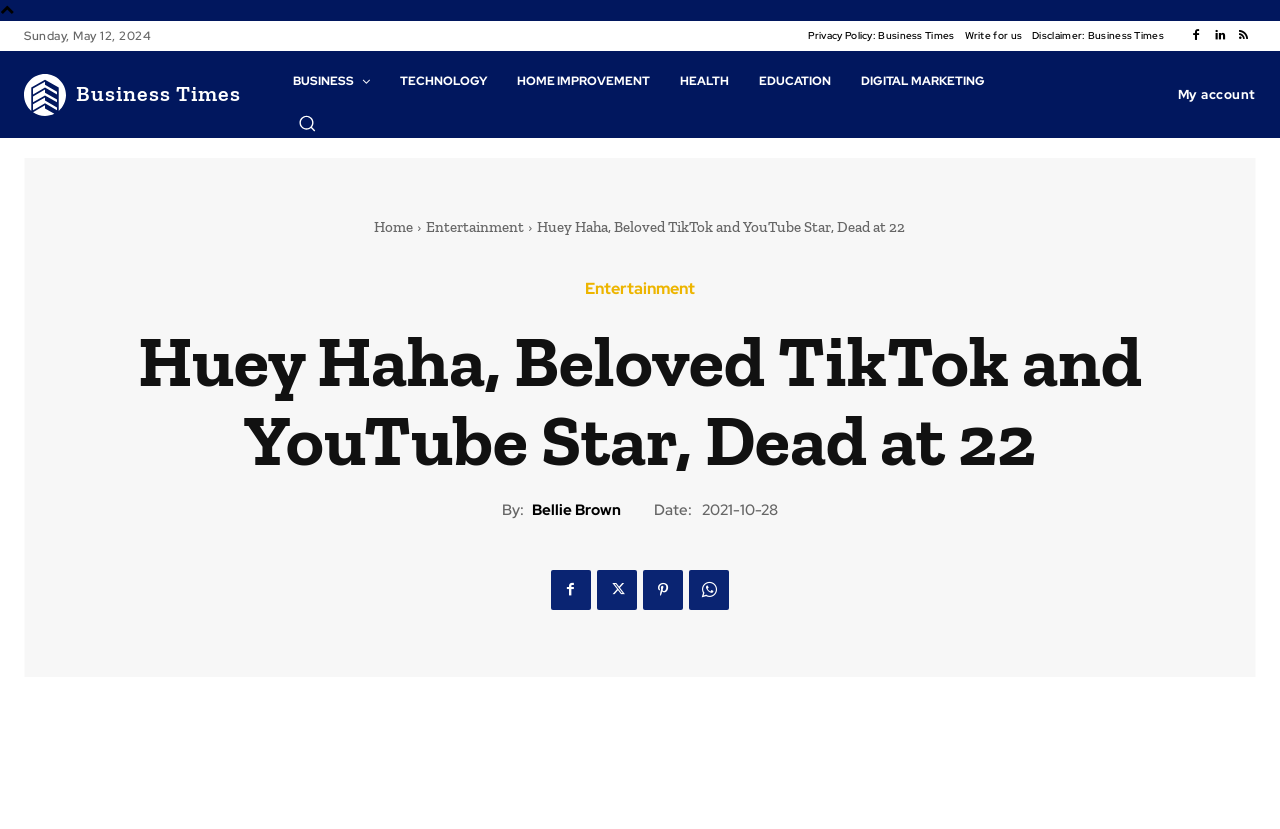How many social media links are there?
Based on the visual, give a brief answer using one word or a short phrase.

4